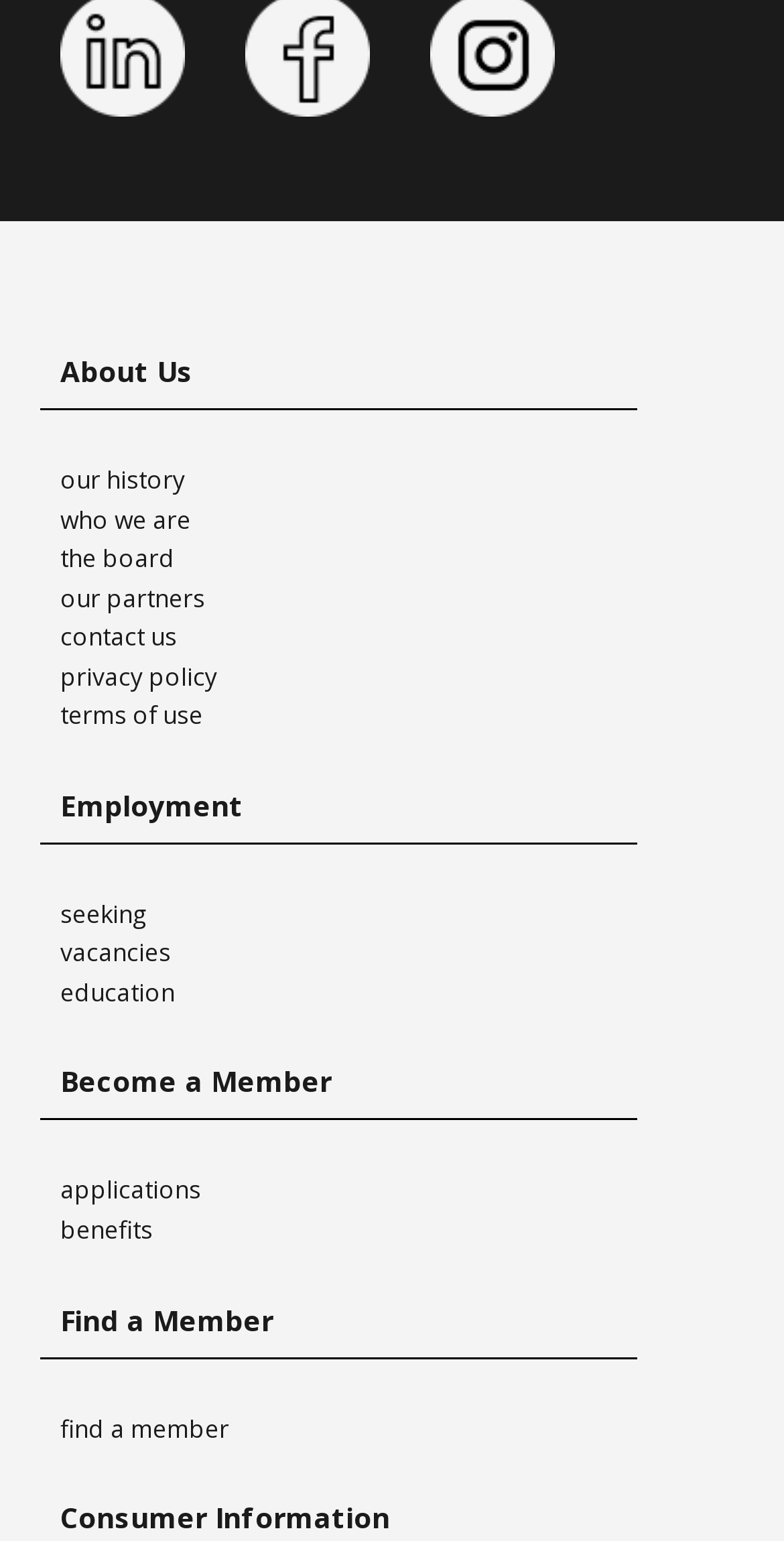Give a short answer to this question using one word or a phrase:
How many generic elements are there on the webpage?

3